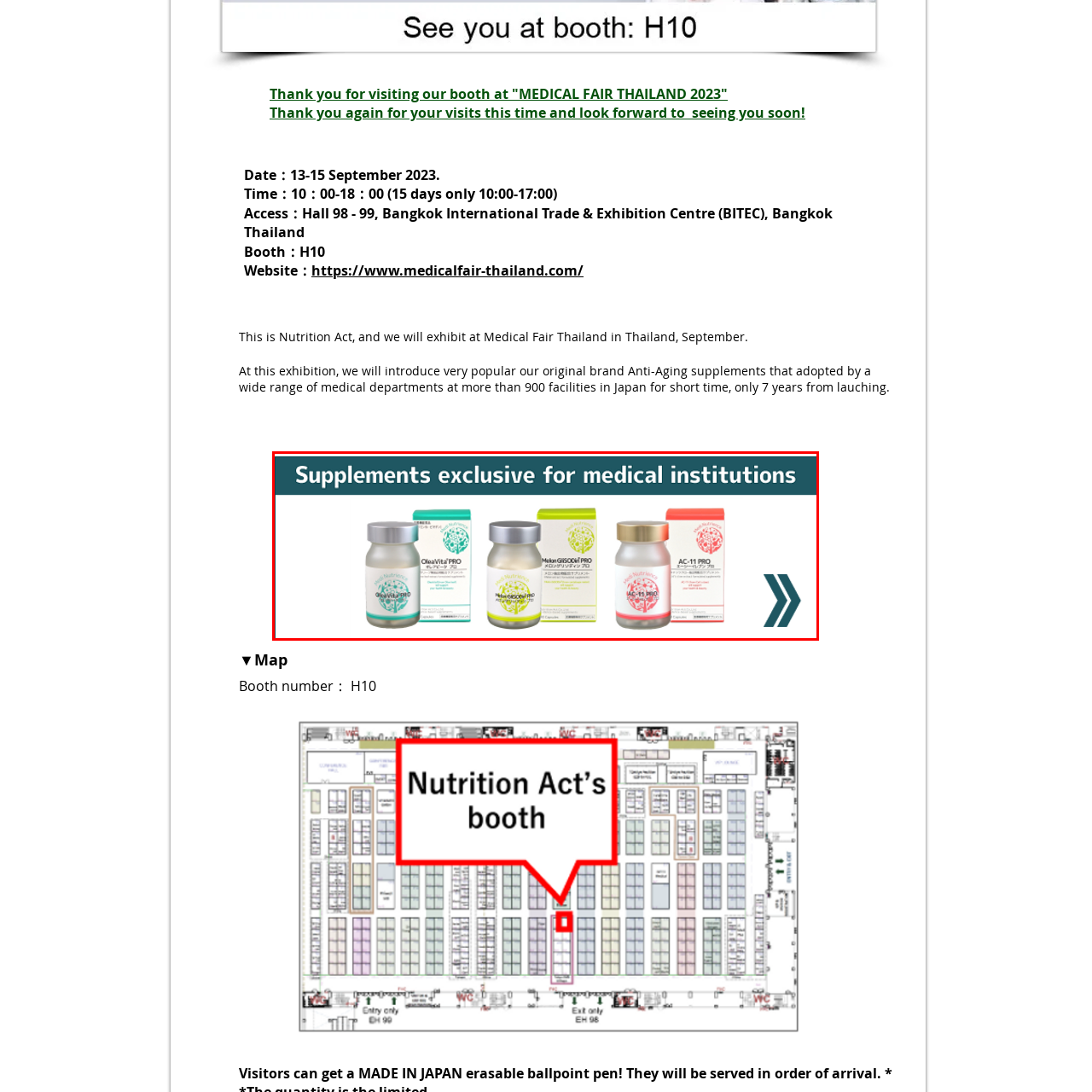How many distinct products are displayed in the image?
Carefully look at the image inside the red bounding box and answer the question in a detailed manner using the visual details present.

The caption explicitly states that there are four distinct products displayed in the image, which are 'CleaVita PRO', 'MelanGOSU' (or 'Melan GRIScO' PRO), 'MedicoGenuine', and 'AC-11 PRO'.